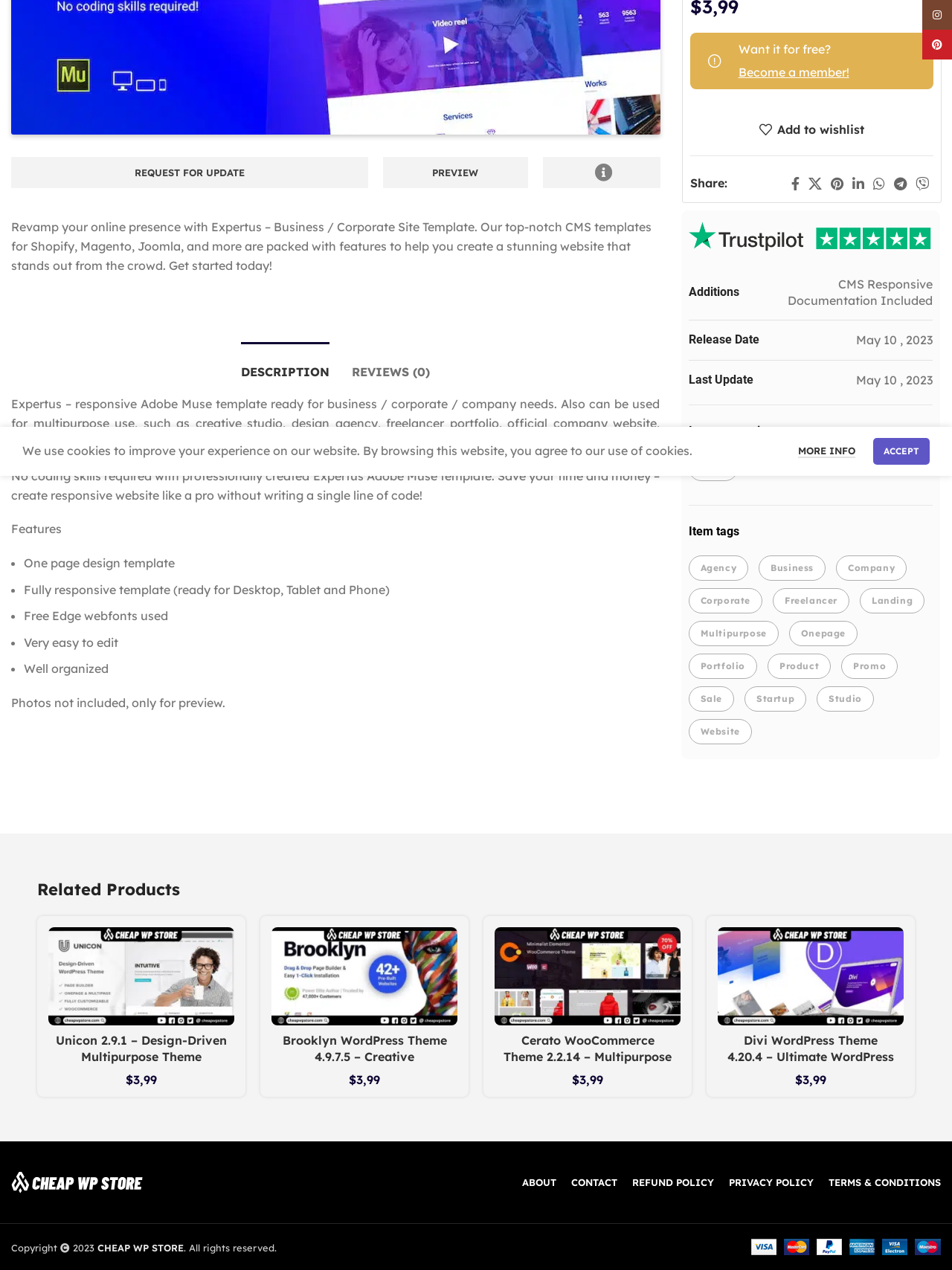Determine the bounding box of the UI component based on this description: "parent_node: Share: aria-label="Pinterest social link"". The bounding box coordinates should be four float values between 0 and 1, i.e., [left, top, right, bottom].

[0.868, 0.136, 0.891, 0.153]